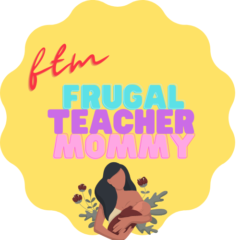What is the shape of the logo's background edge?
Kindly offer a detailed explanation using the data available in the image.

The caption describes the logo as being set against a light yellow background with a scalloped edge, creating a warm and inviting feel.